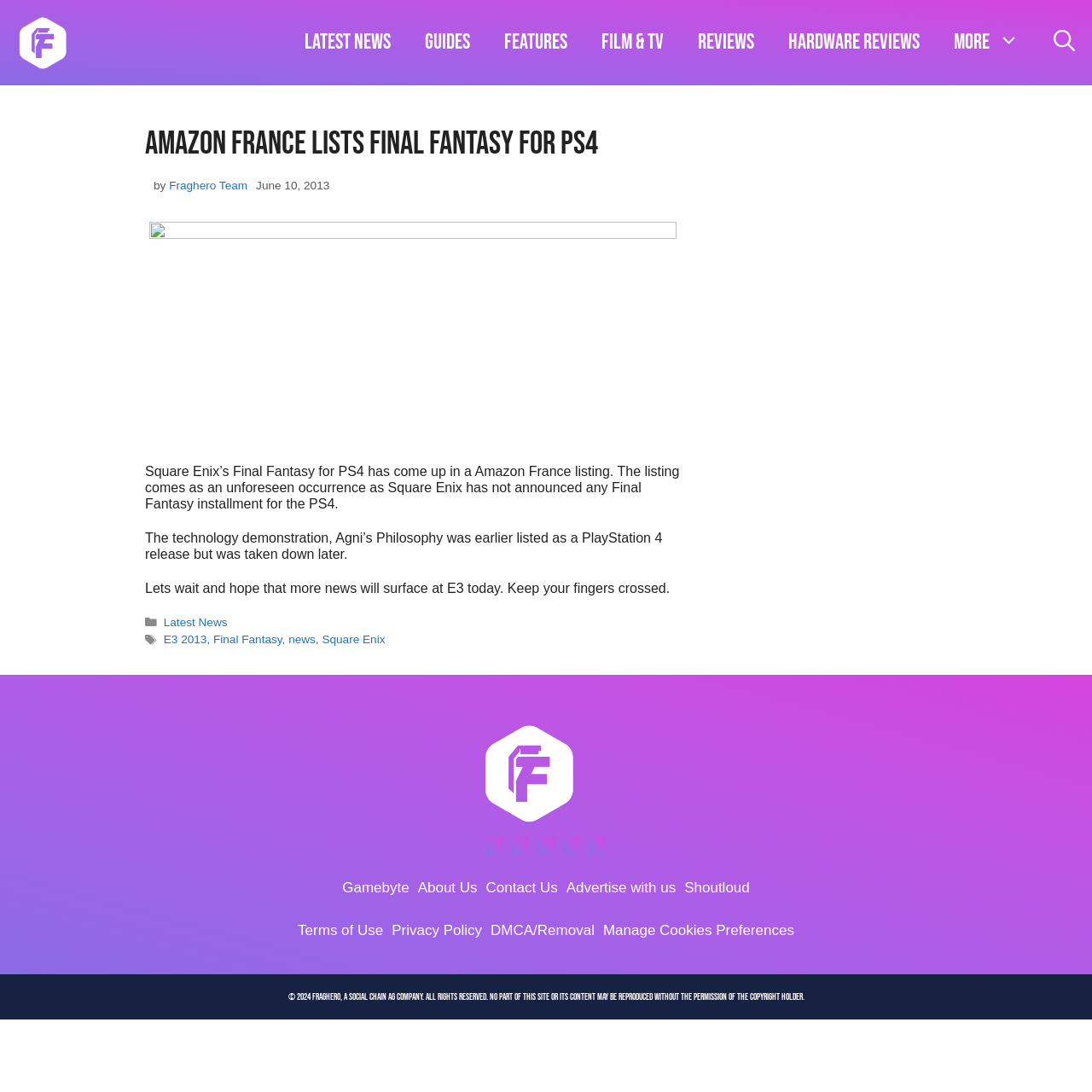Please find and generate the text of the main header of the webpage.

Amazon France lists Final Fantasy for PS4